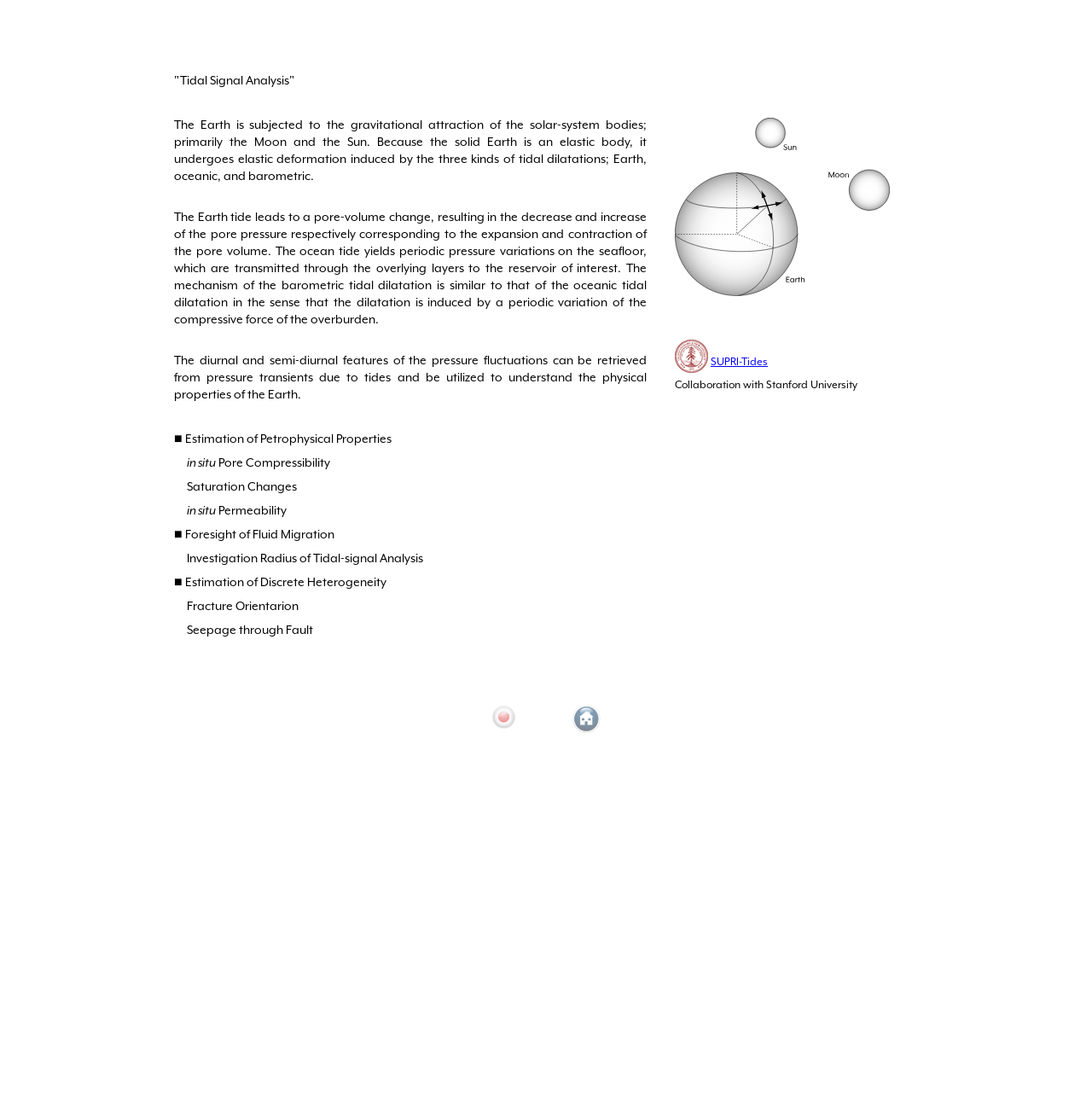Construct a comprehensive description capturing every detail on the webpage.

The webpage is about "Tides" and appears to be a scientific or academic page focused on tidal signal analysis. At the top, there is a title "Tidal Signal Analysis" followed by a brief introduction to the concept of tides and their effects on the Earth. 

Below the introduction, there are four paragraphs of text that explain the effects of tides on the Earth, including the elastic deformation of the solid Earth, the decrease and increase of pore pressure, and the periodic pressure variations on the seafloor. 

Following these paragraphs, there are several sections with bold headings, including "Estimation of Petrophysical Properties", "Foresight of Fluid Migration", and "Estimation of Discrete Heterogeneity". Each of these sections has several subheadings, such as "Pore Compressibility", "Saturation Changes", and "Permeability", which are listed in a vertical column. 

On the right side of the page, there are three links, stacked vertically, with no accompanying text. At the bottom of the page, there is a link to "SUPRI-Tides" and a mention of collaboration with Stanford University.